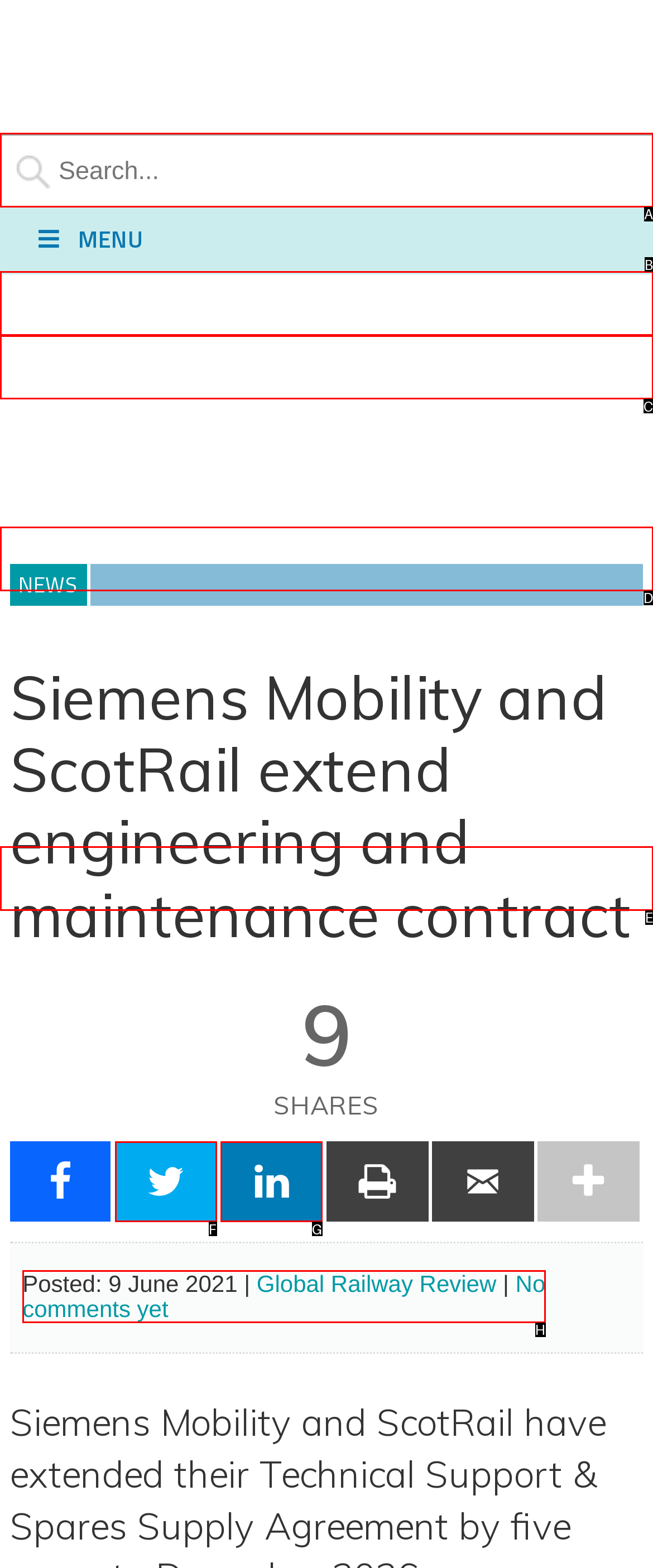Which UI element should be clicked to perform the following task: Search for something? Answer with the corresponding letter from the choices.

A